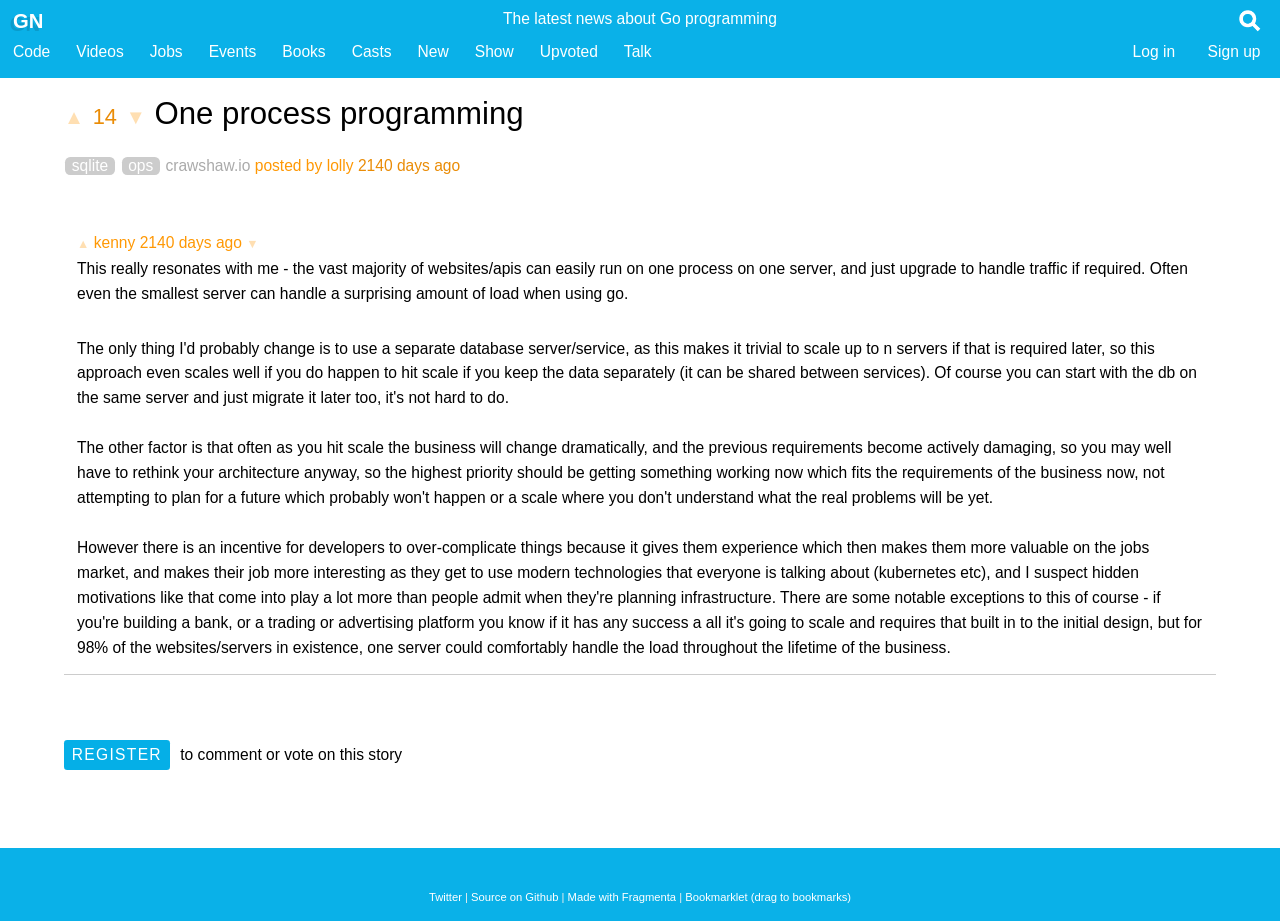Can you specify the bounding box coordinates of the area that needs to be clicked to fulfill the following instruction: "Search for links about the Go programming language"?

[0.968, 0.02, 0.99, 0.038]